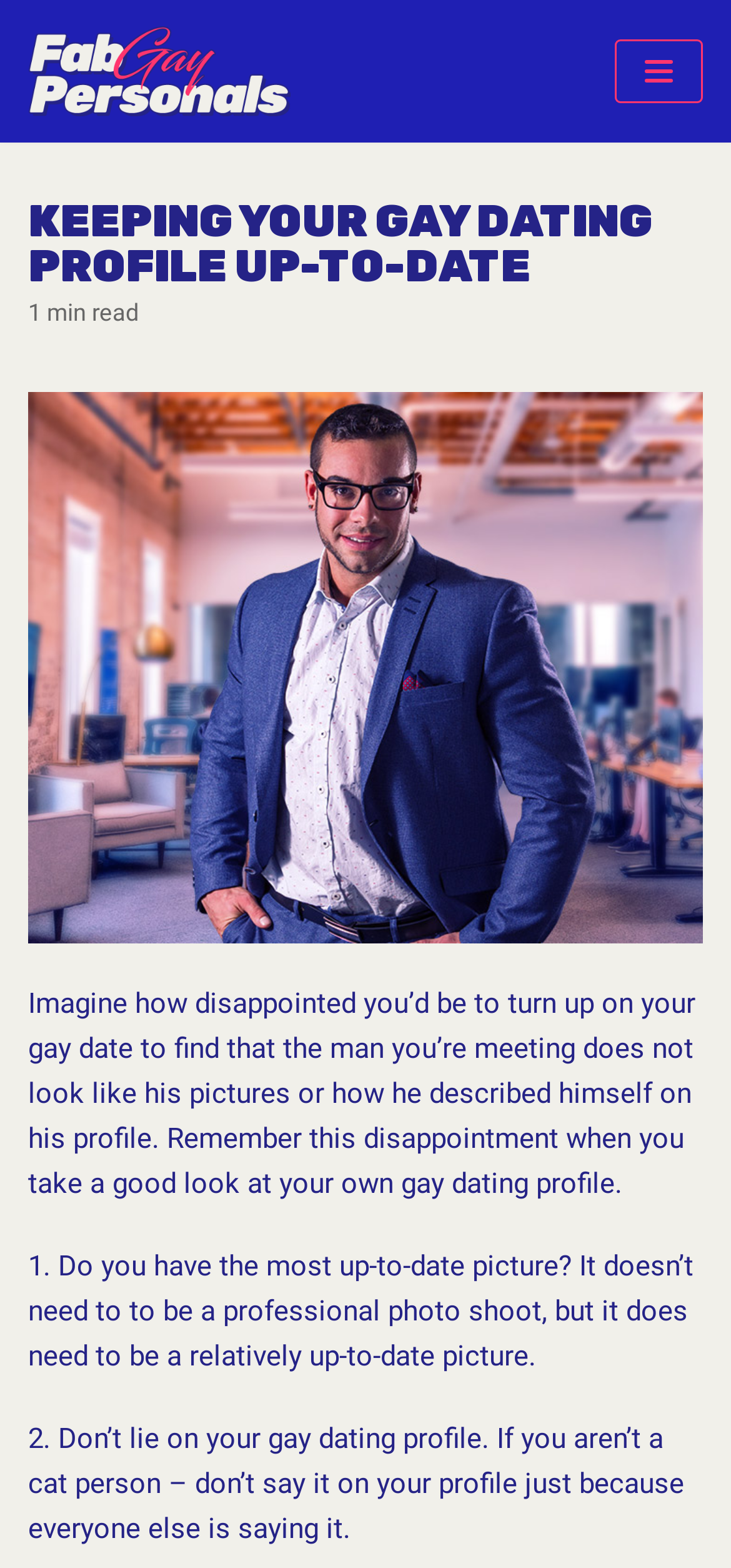Please provide the bounding box coordinate of the region that matches the element description: Skip to content. Coordinates should be in the format (top-left x, top-left y, bottom-right x, bottom-right y) and all values should be between 0 and 1.

[0.0, 0.038, 0.103, 0.062]